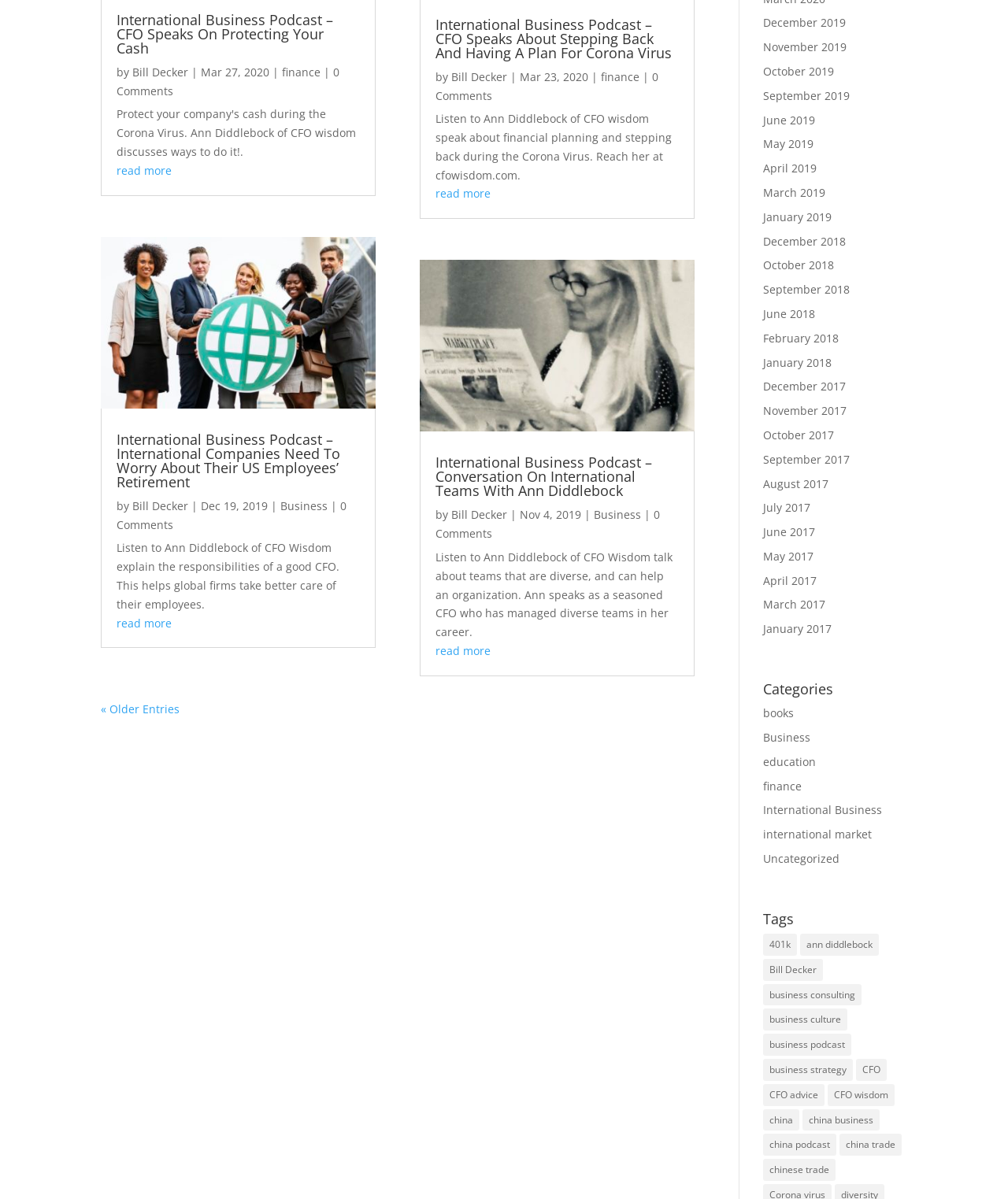What is the date of the third article?
Using the image provided, answer with just one word or phrase.

Mar 23, 2020